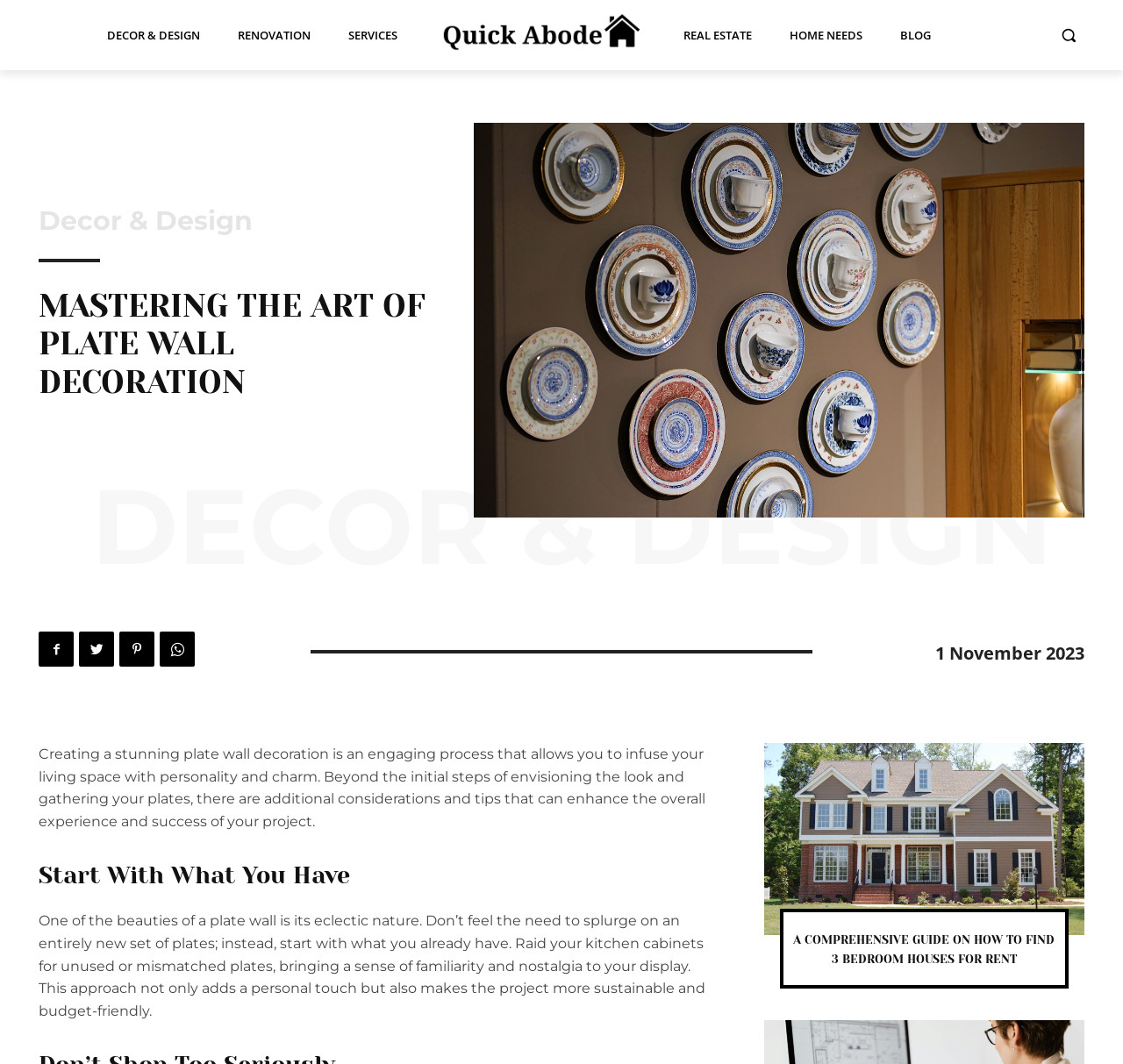Describe every aspect of the webpage comprehensively.

The webpage is about a blog article titled "MASTERING THE ART OF PLATE WALL DECORATION". At the top, there are seven navigation links: "DECOR & DESIGN", "RENOVATION", "SERVICES", "REAL ESTATE", "HOME NEEDS", "BLOG", and a logo link. A search button is located at the top right corner.

Below the navigation links, there is a large heading that displays the title of the article. Underneath the title, there is a paragraph of text that introduces the topic of creating a plate wall decoration, highlighting its benefits and the importance of considering additional tips for a successful project.

The article is divided into sections, with headings such as "Start With What You Have". Each section contains a block of text that provides guidance and advice on creating a plate wall decoration. The text is accompanied by social media links, represented by icons, at the bottom left corner of the page.

At the bottom right corner, there is a timestamp indicating the publication date of the article, "1 November 2023". Below the timestamp, there is a related article link titled "A COMPREHENSIVE GUIDE ON HOW TO FIND 3 BEDROOM HOUSES FOR RENT", which is also a heading.